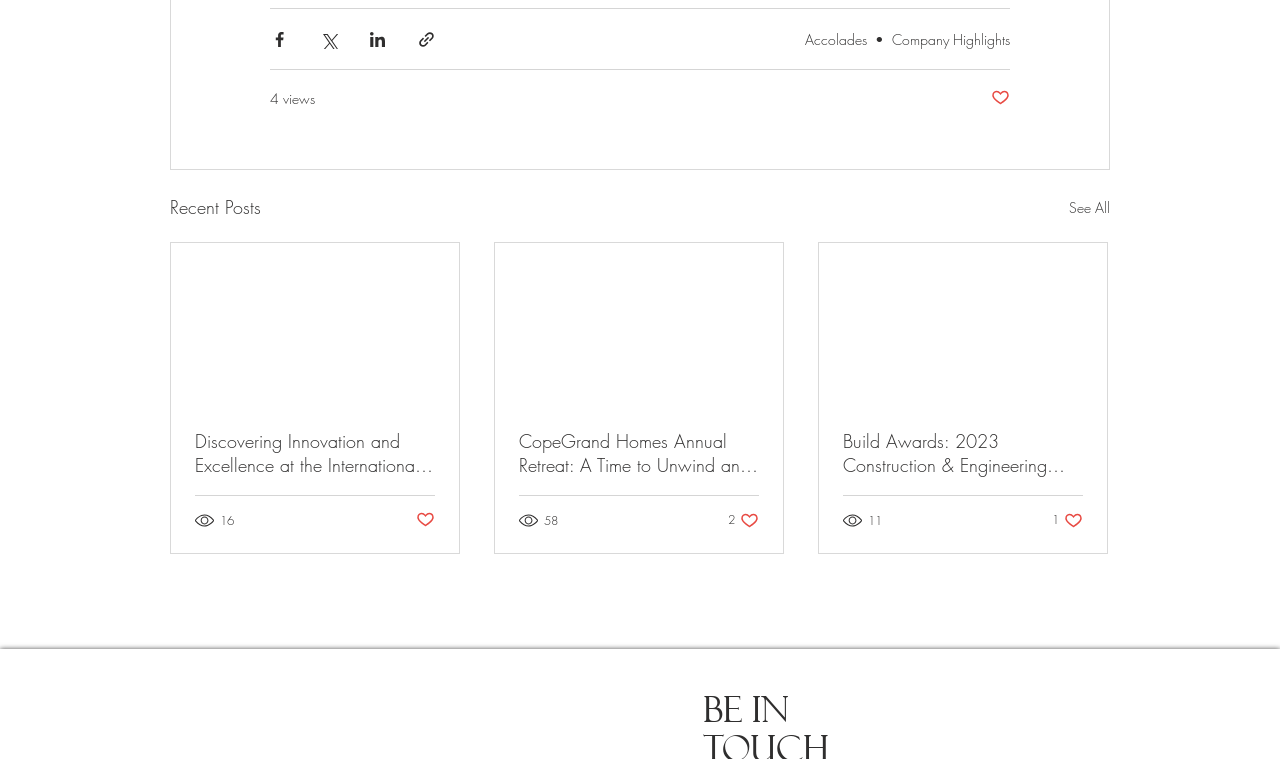Determine the bounding box coordinates of the clickable element necessary to fulfill the instruction: "Click the 'how to make a stick horse' link". Provide the coordinates as four float numbers within the 0 to 1 range, i.e., [left, top, right, bottom].

None